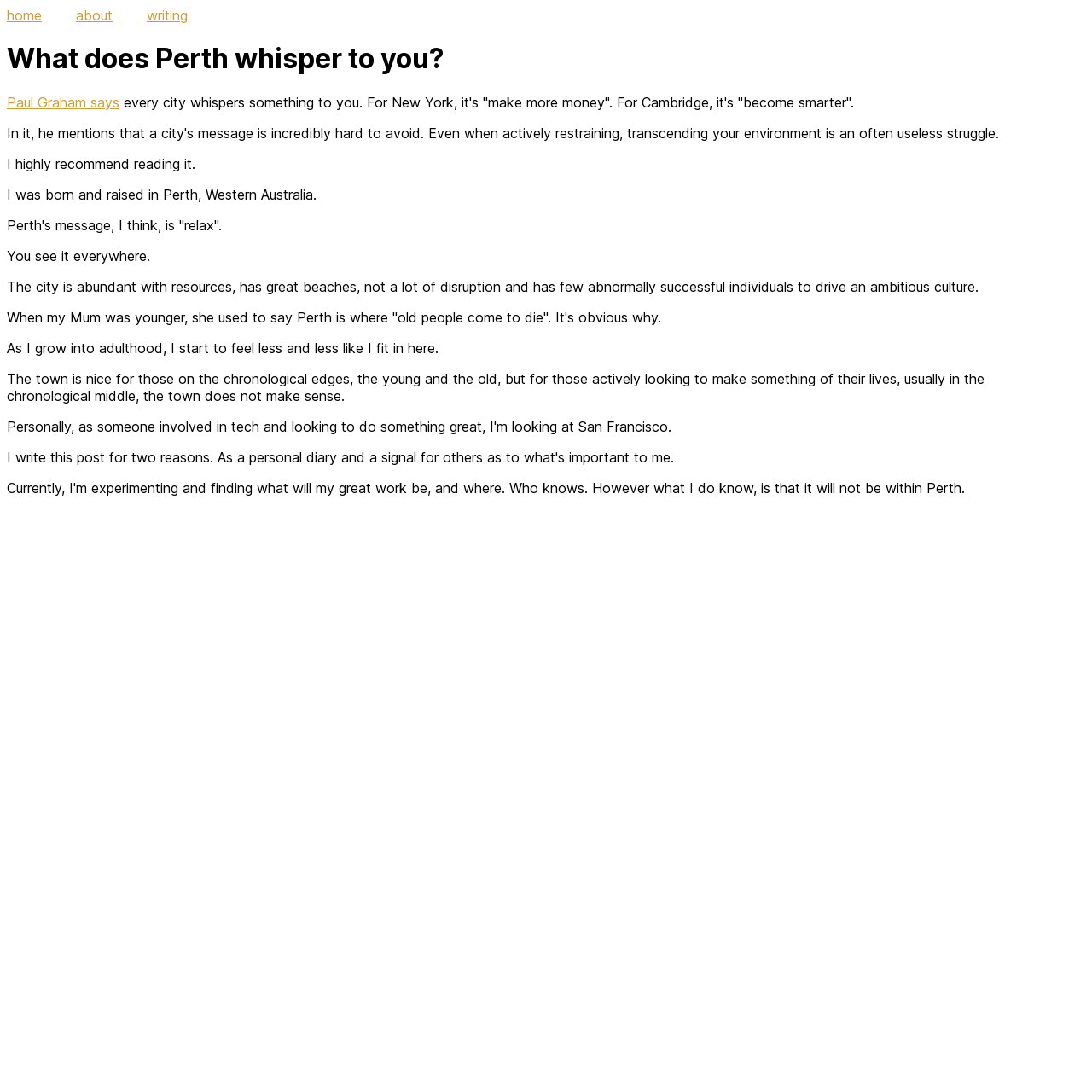Construct a comprehensive caption that outlines the webpage's structure and content.

This webpage is a personal website belonging to Jackson Mowatt Gok. At the top left corner, there are three navigation links: "home", "about", and "writing", which are aligned horizontally. Below these links, there is a heading that reads "What does Perth whisper to you?".

The main content of the webpage is a passage of text that discusses the city of Perth, Western Australia. The passage starts with a quote from Paul Graham, which is followed by a series of paragraphs that reflect on the author's personal experience growing up in Perth. The text describes the city's laid-back atmosphere, its abundance of resources, and its lack of ambition-driven culture. The author also shares their personal feelings about not fitting in with the city's vibe as they grow older.

Throughout the passage, there are no images or other multimedia elements. The text is the primary focus of the webpage, and it is organized into several paragraphs that flow vertically down the page. At the very bottom of the page, there is a small alert message, but its content is not clear.